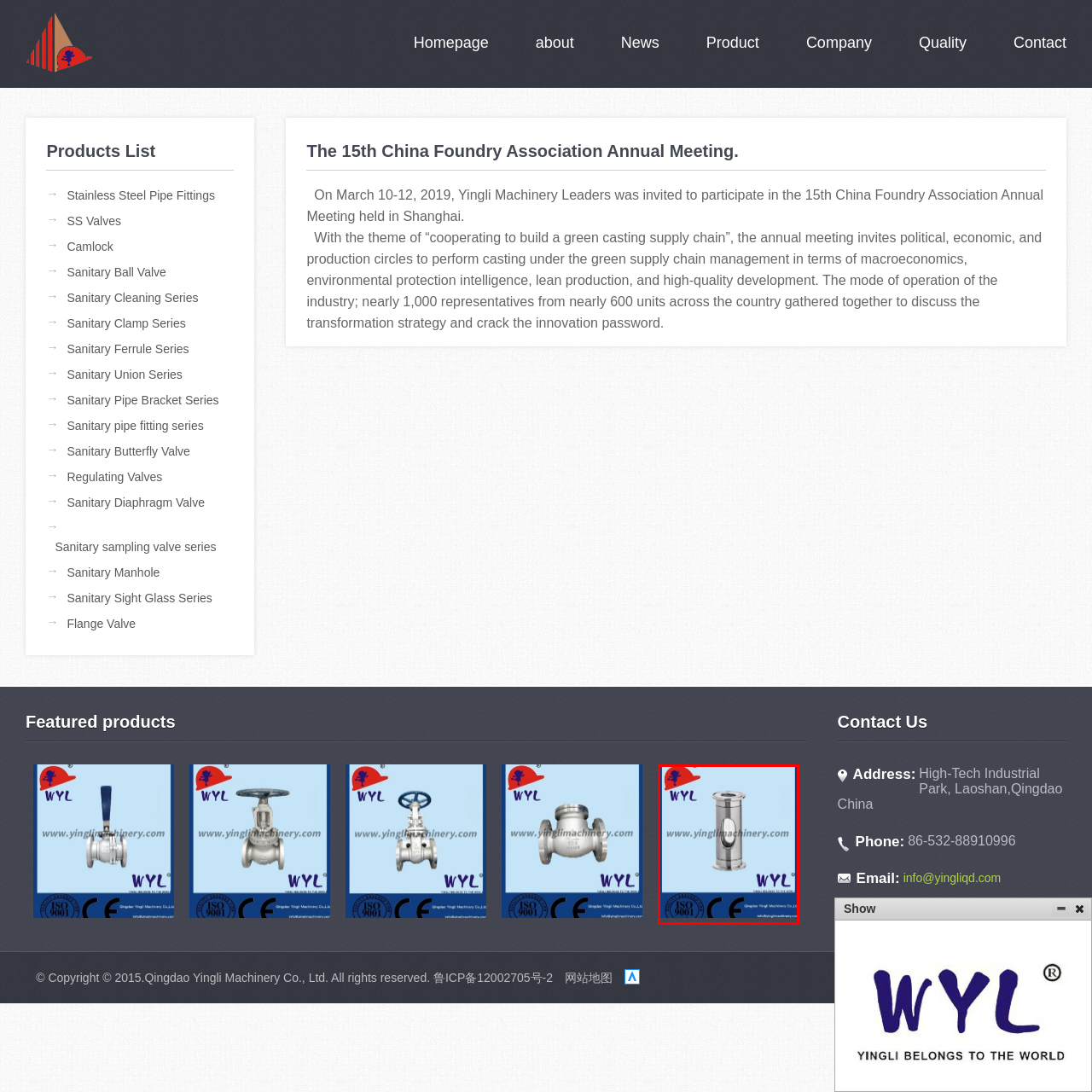Describe the contents of the image that is surrounded by the red box in a detailed manner.

The image showcases a polished stainless steel sanitary sight glass, a product offered by Qingdao Yingli Machinery Co., Ltd. This high-quality item is designed to provide visibility into a process flow, ensuring that operators can monitor the contents of pipes or tanks without opening them. The sight glass features a sleek cylindrical design with flanged ends for easy installation. 

Prominently displayed in the background is the company's logo, "WYL," along with their website, highlighting their commitment to quality, as indicated by the certifications shown—ISO 9001 and CE. This image is part of the featured products section, providing a glimpse into the reliable and innovative offerings from Yingli Machinery, known for their high standards in manufacturing sanitary equipment for various industries.